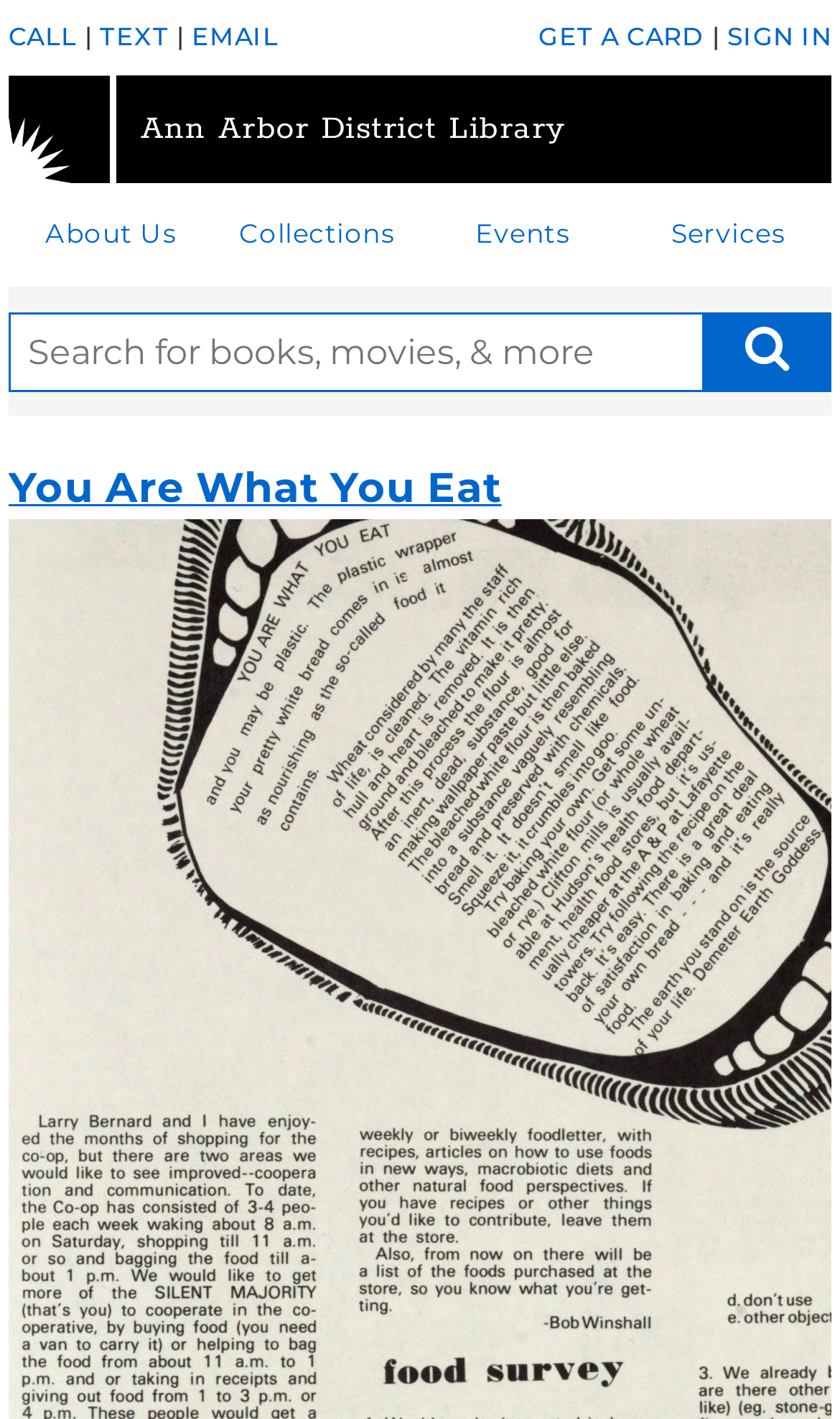Please determine the bounding box coordinates of the area that needs to be clicked to complete this task: 'Click the 'SIGN IN' link'. The coordinates must be four float numbers between 0 and 1, formatted as [left, top, right, bottom].

[0.866, 0.015, 0.99, 0.036]